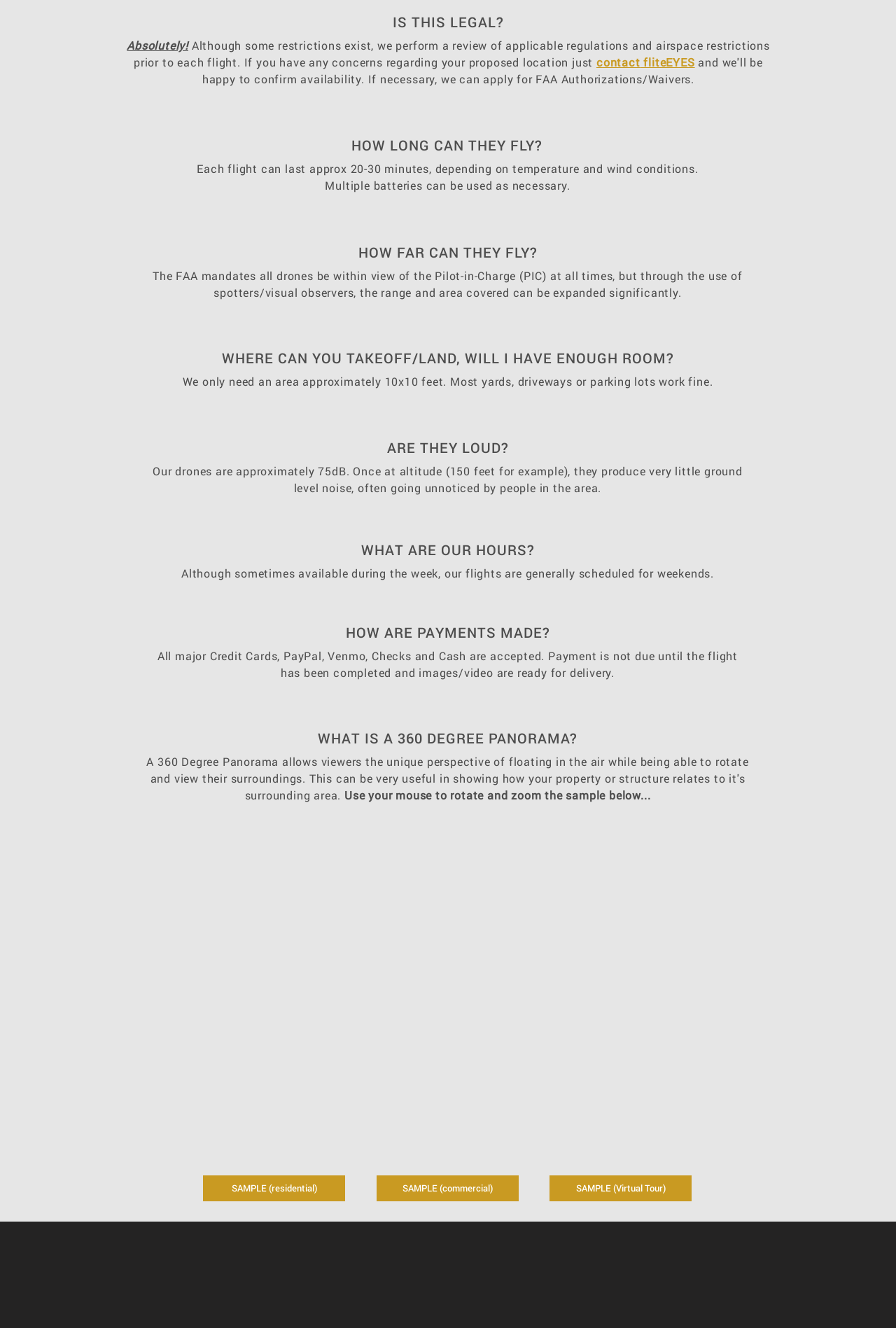Find the bounding box coordinates of the area to click in order to follow the instruction: "Contact Castle Rock Insurance".

None